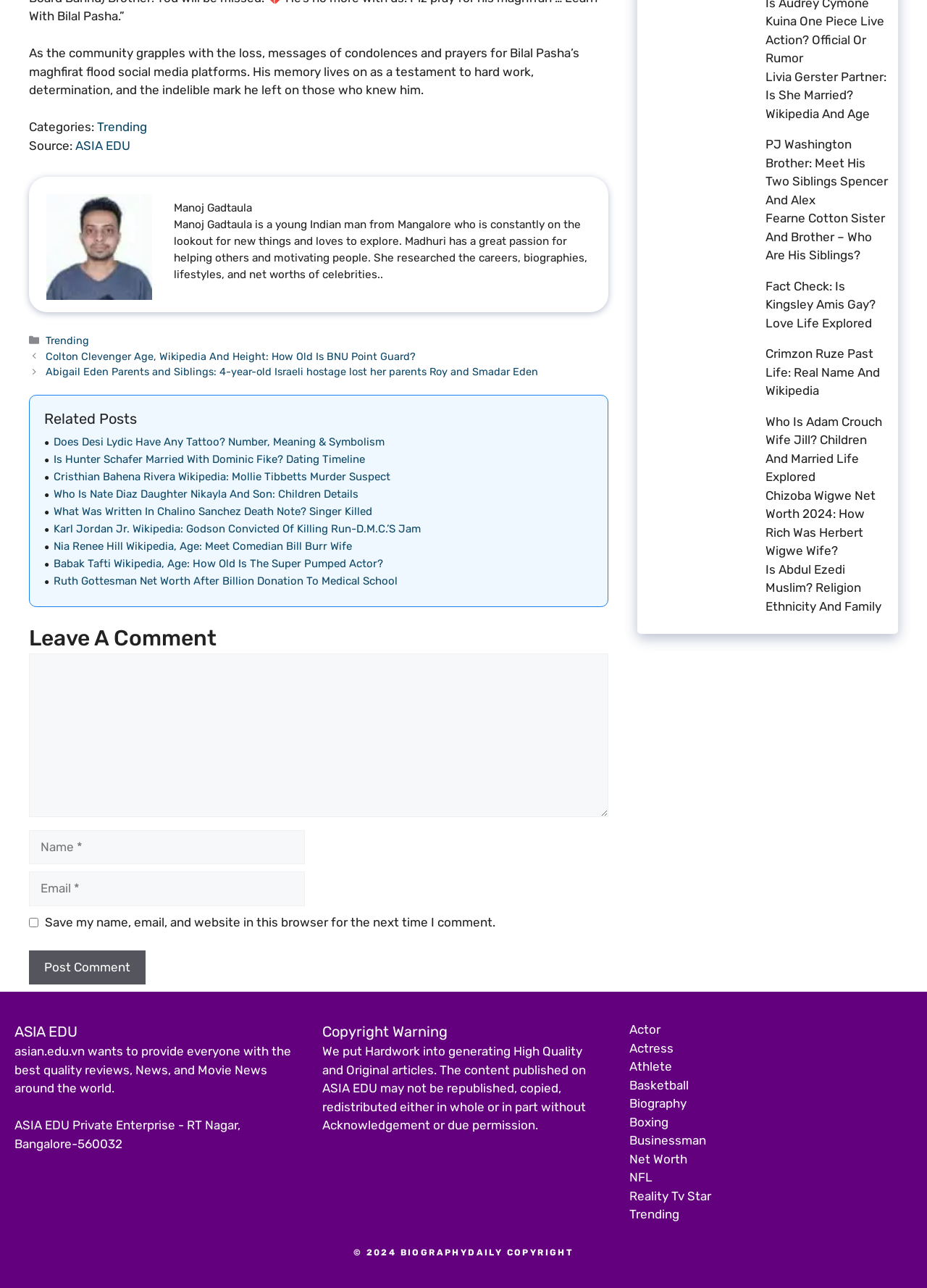What is the purpose of the textbox with the label 'Email'?
Please answer the question with a single word or phrase, referencing the image.

To enter email